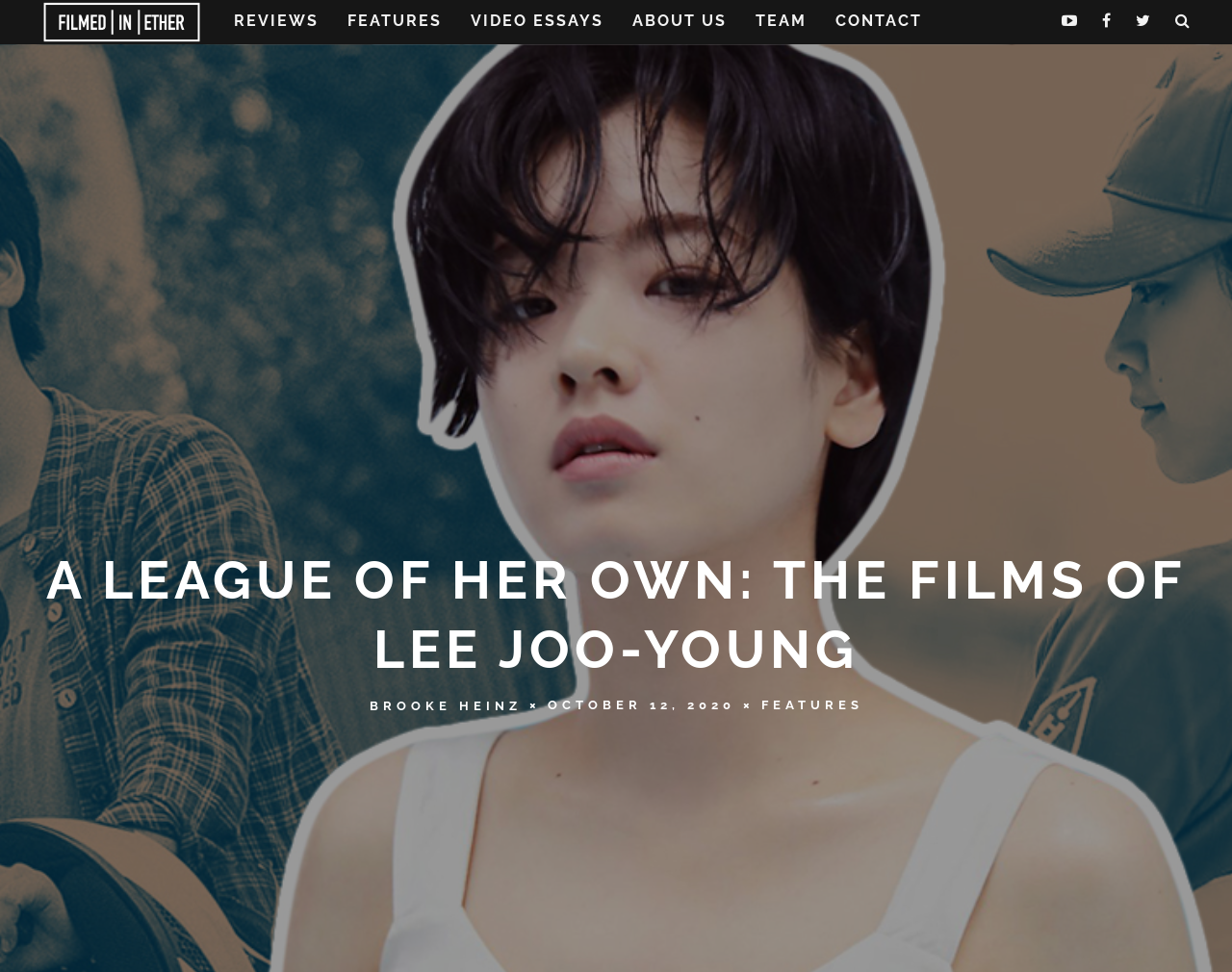Is the site logo on the left side?
Based on the image content, provide your answer in one word or a short phrase.

Yes